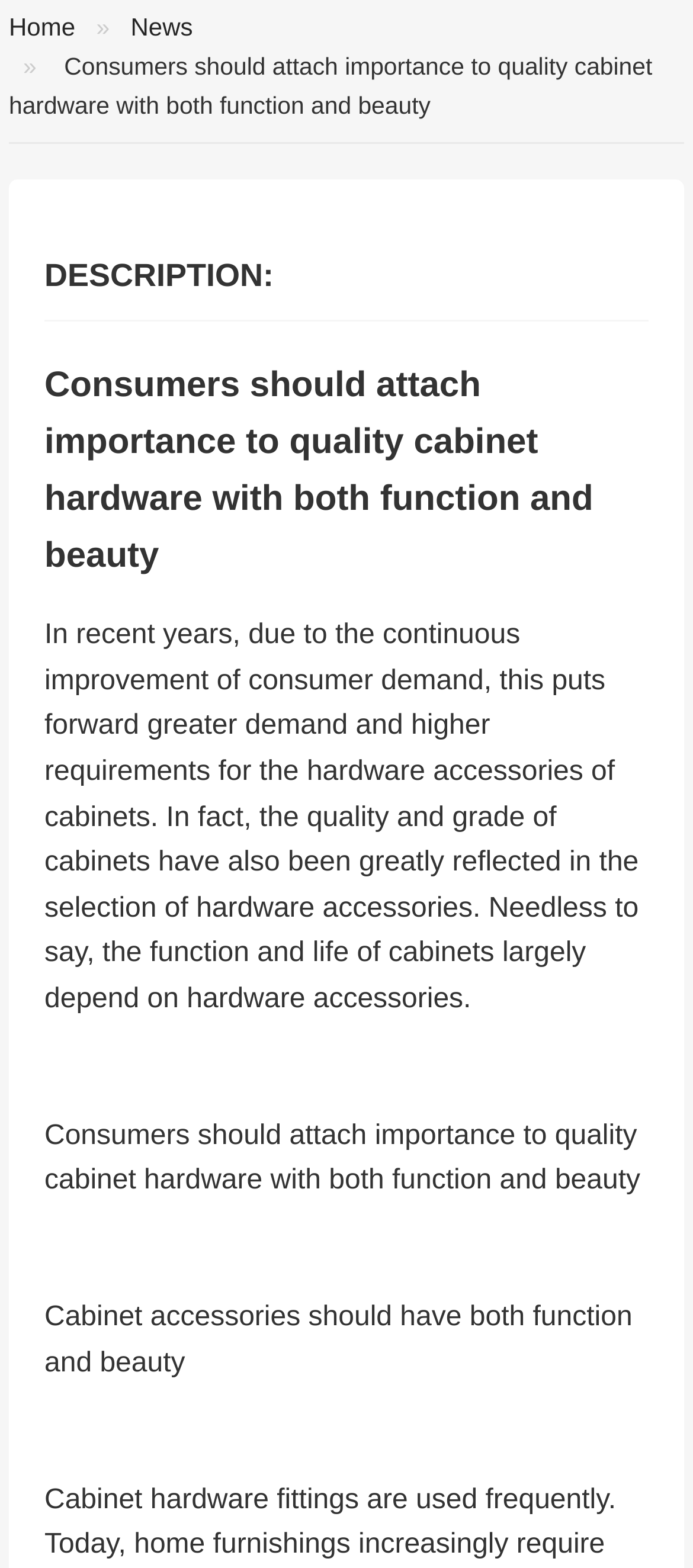Using the provided element description: "Home", identify the bounding box coordinates. The coordinates should be four floats between 0 and 1 in the order [left, top, right, bottom].

[0.013, 0.008, 0.109, 0.026]